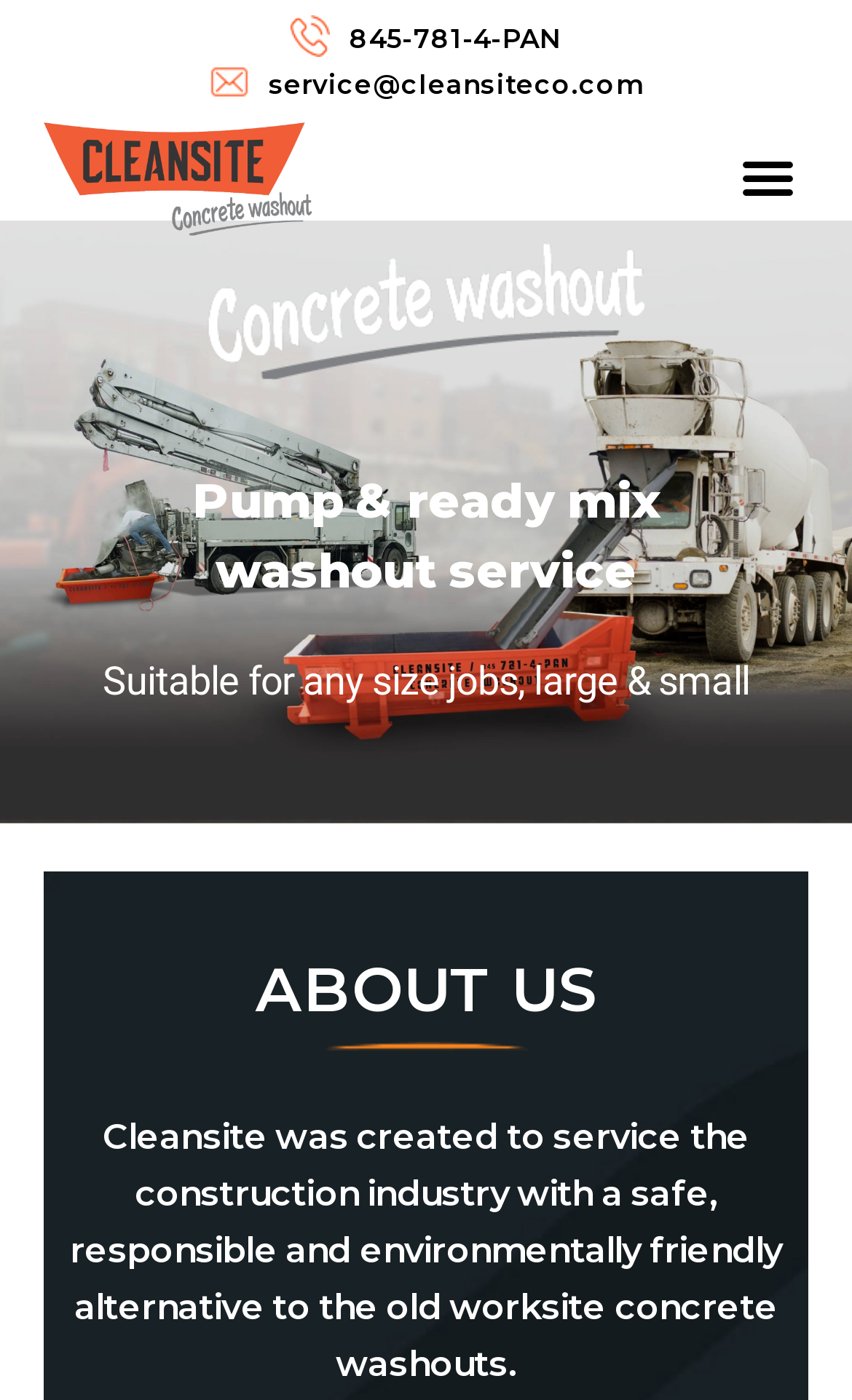Given the element description: "845-781-4-PAN", predict the bounding box coordinates of this UI element. The coordinates must be four float numbers between 0 and 1, given as [left, top, right, bottom].

[0.341, 0.011, 0.659, 0.044]